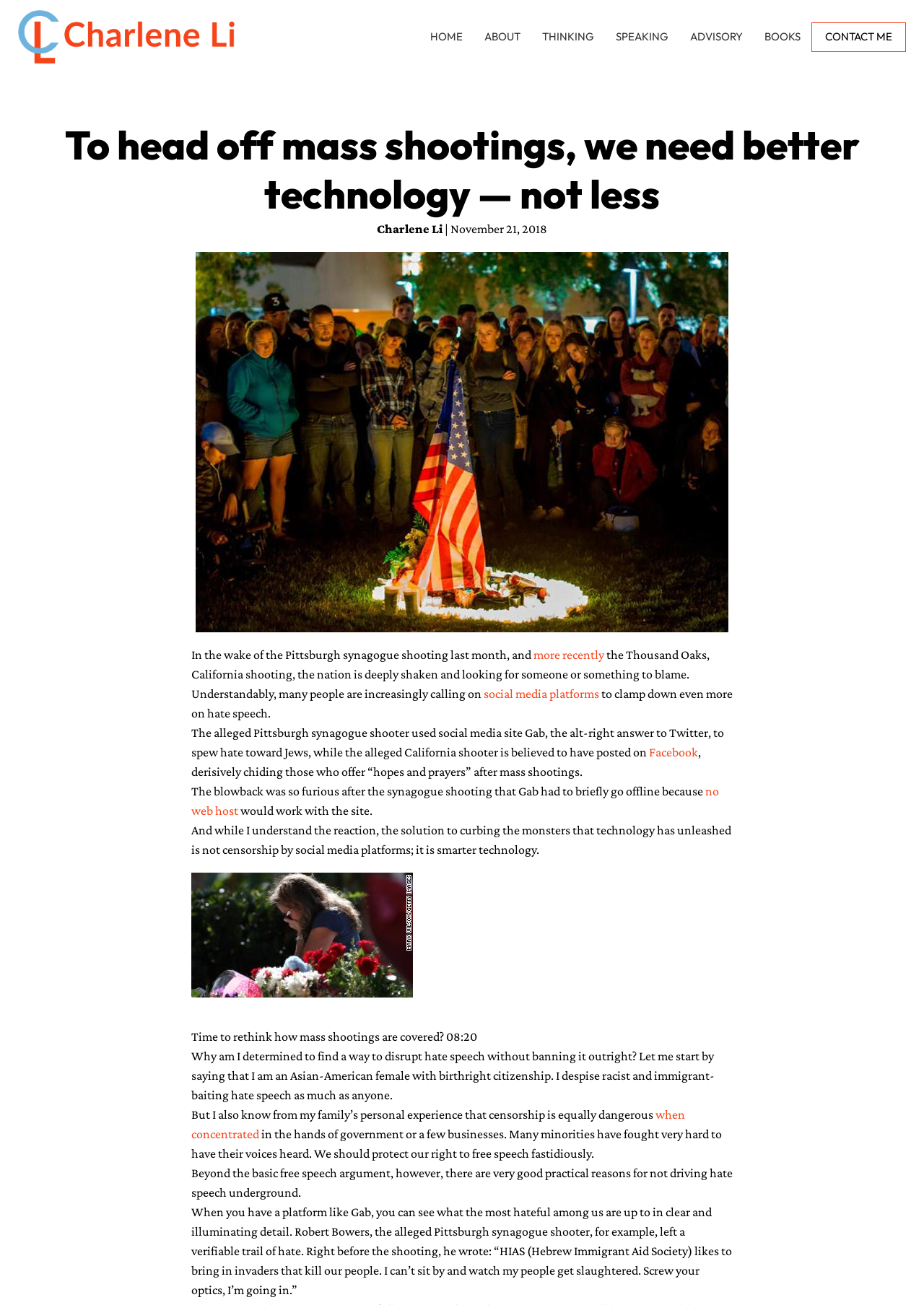Please analyze the image and give a detailed answer to the question:
What is the name of the social media platform mentioned in the article?

The article mentions Gab as a social media platform that the alleged Pittsburgh synagogue shooter used to spew hate toward Jews. Gab is described as the alt-right answer to Twitter.